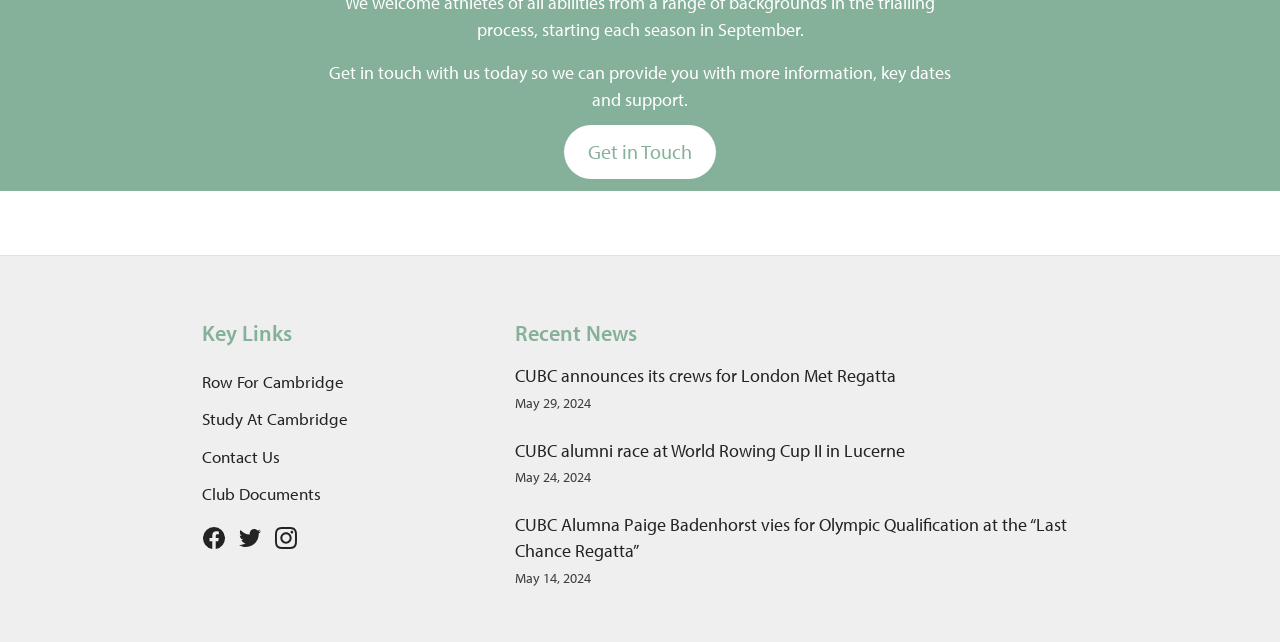Please provide the bounding box coordinates for the element that needs to be clicked to perform the instruction: "Click 'Get in Touch'". The coordinates must consist of four float numbers between 0 and 1, formatted as [left, top, right, bottom].

[0.459, 0.217, 0.541, 0.256]